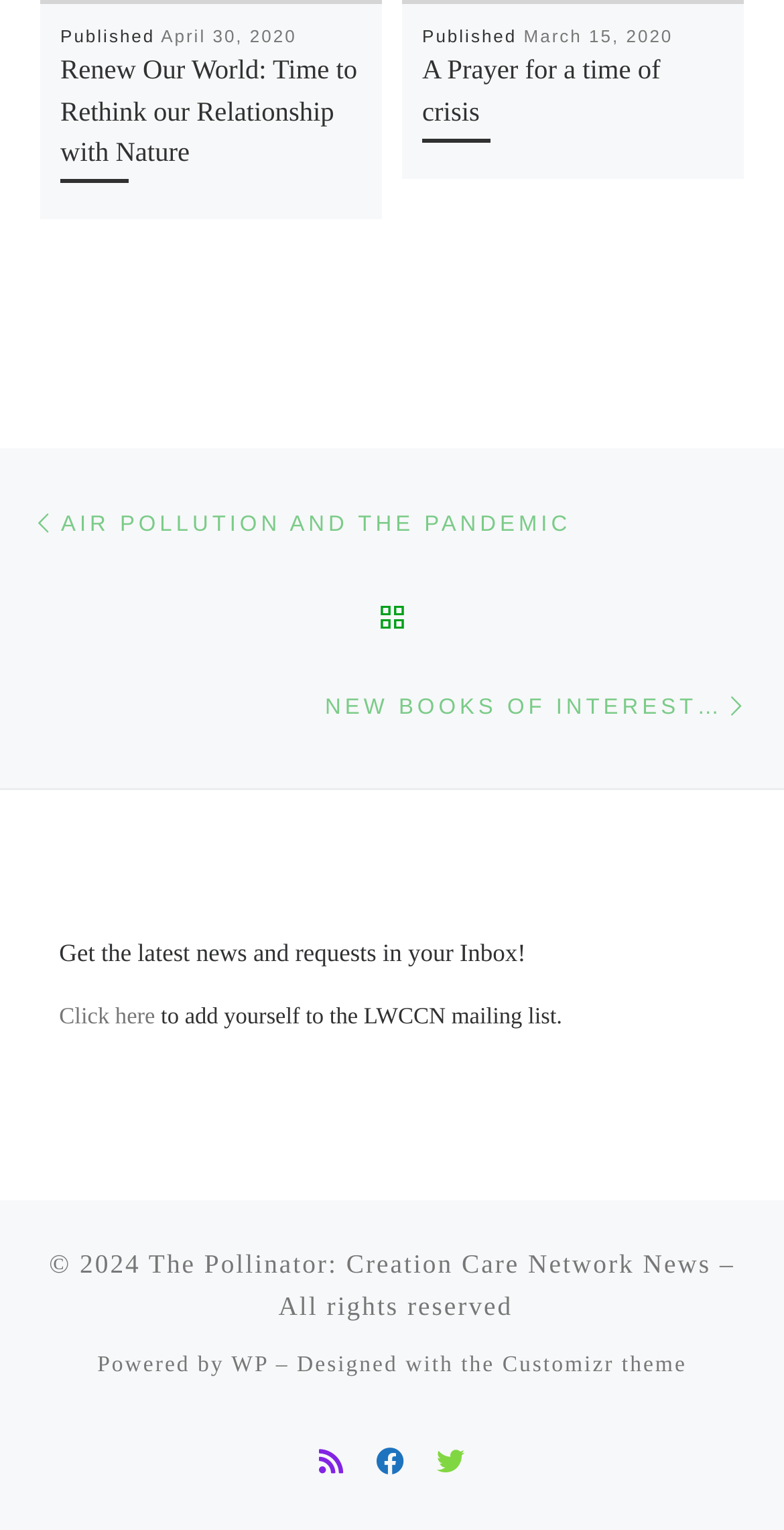What is the purpose of the section with the heading 'Get the latest news and requests in your Inbox!'?
Using the information from the image, give a concise answer in one word or a short phrase.

To subscribe to the mailing list